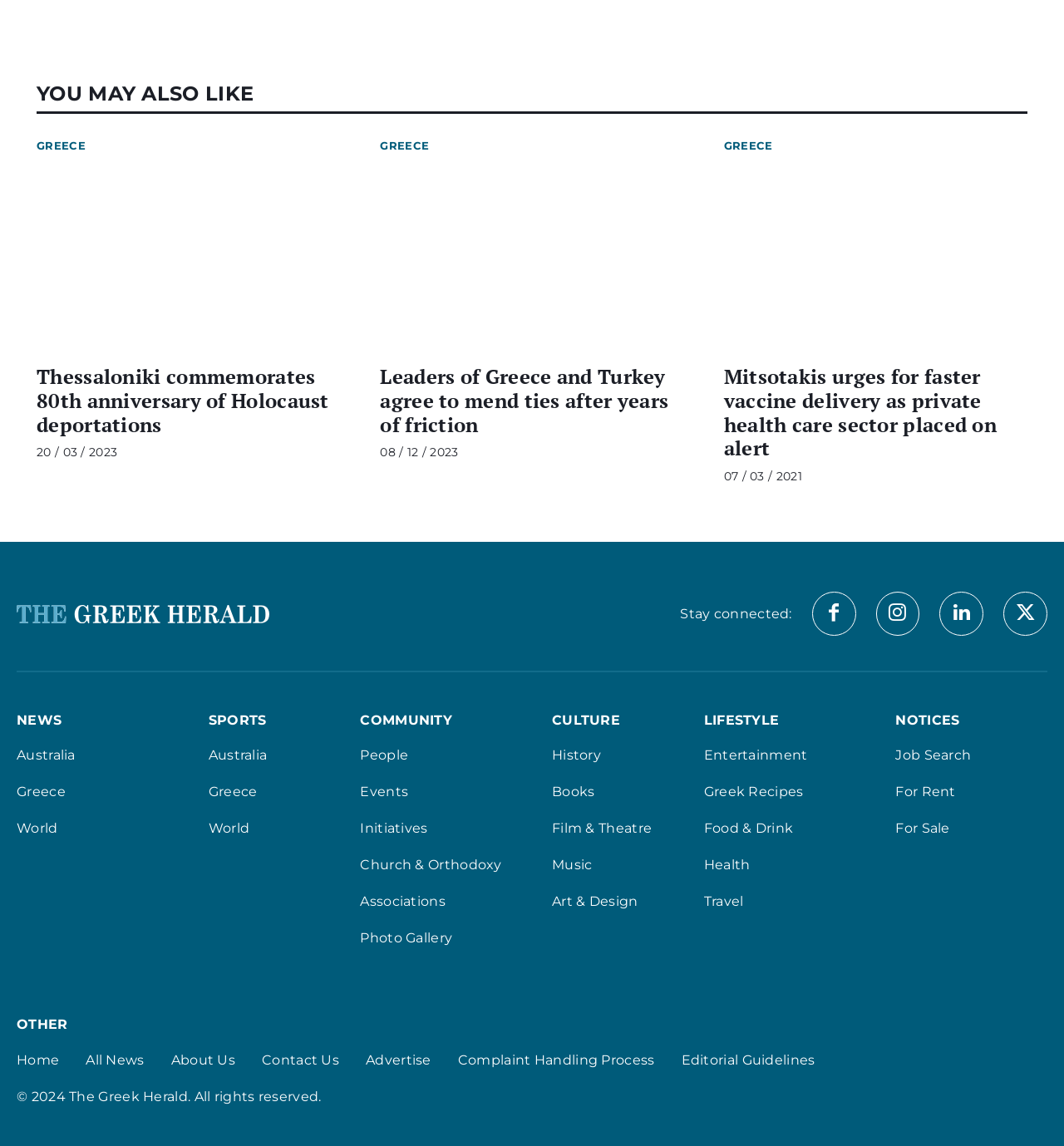Please determine the bounding box of the UI element that matches this description: Photo Gallery. The coordinates should be given as (top-left x, top-left y, bottom-right x, bottom-right y), with all values between 0 and 1.

[0.339, 0.81, 0.481, 0.827]